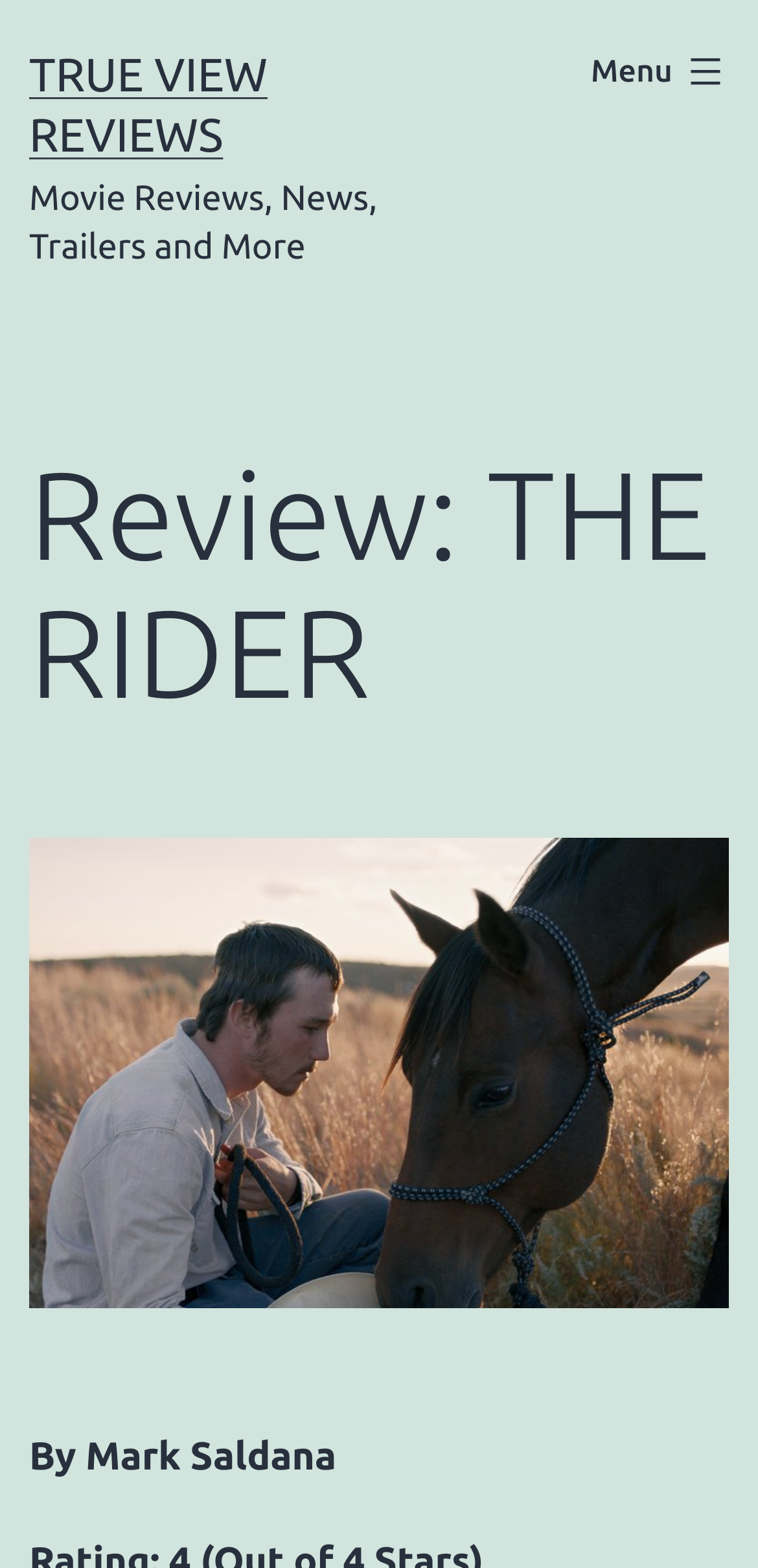Generate a thorough explanation of the webpage's elements.

The webpage is a movie review page, specifically for the movie "THE RIDER". At the top left, there is a link to "TRUE VIEW REVIEWS" and a static text "Movie Reviews, News, Trailers and More" next to it. On the top right, there is a button labeled "Menu" which is not expanded. 

Below the top section, there is a header section that spans almost the entire width of the page. Within this section, there is a heading that displays the title of the review, "Review: THE RIDER". Below the heading, there is a figure, likely an image related to the movie. 

At the bottom of the page, there is a static text "By Mark Saldana", which is likely the author's credit for the review.